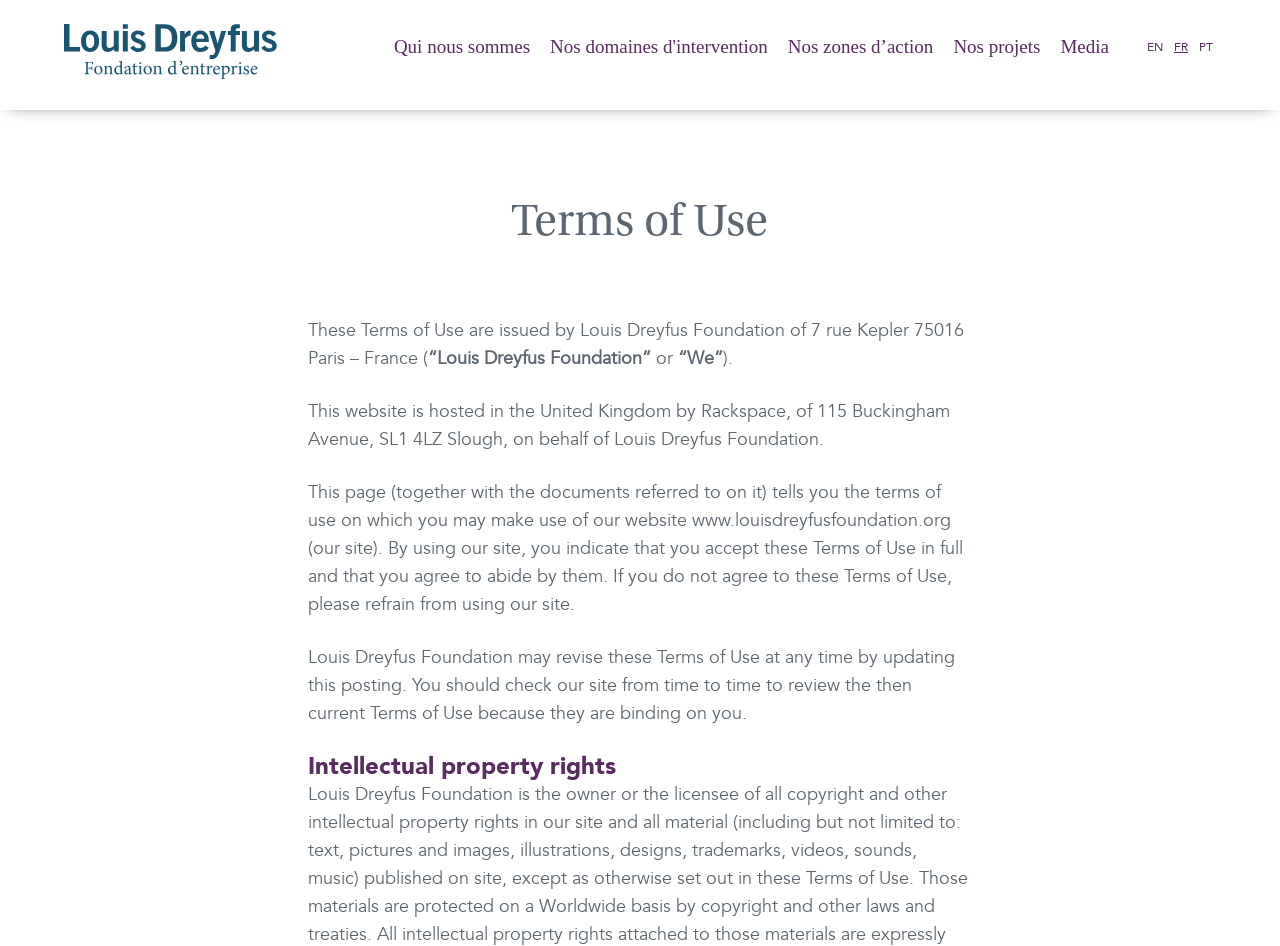What is the purpose of the Terms of Use page?
Look at the screenshot and respond with one word or a short phrase.

To inform users of the terms of use